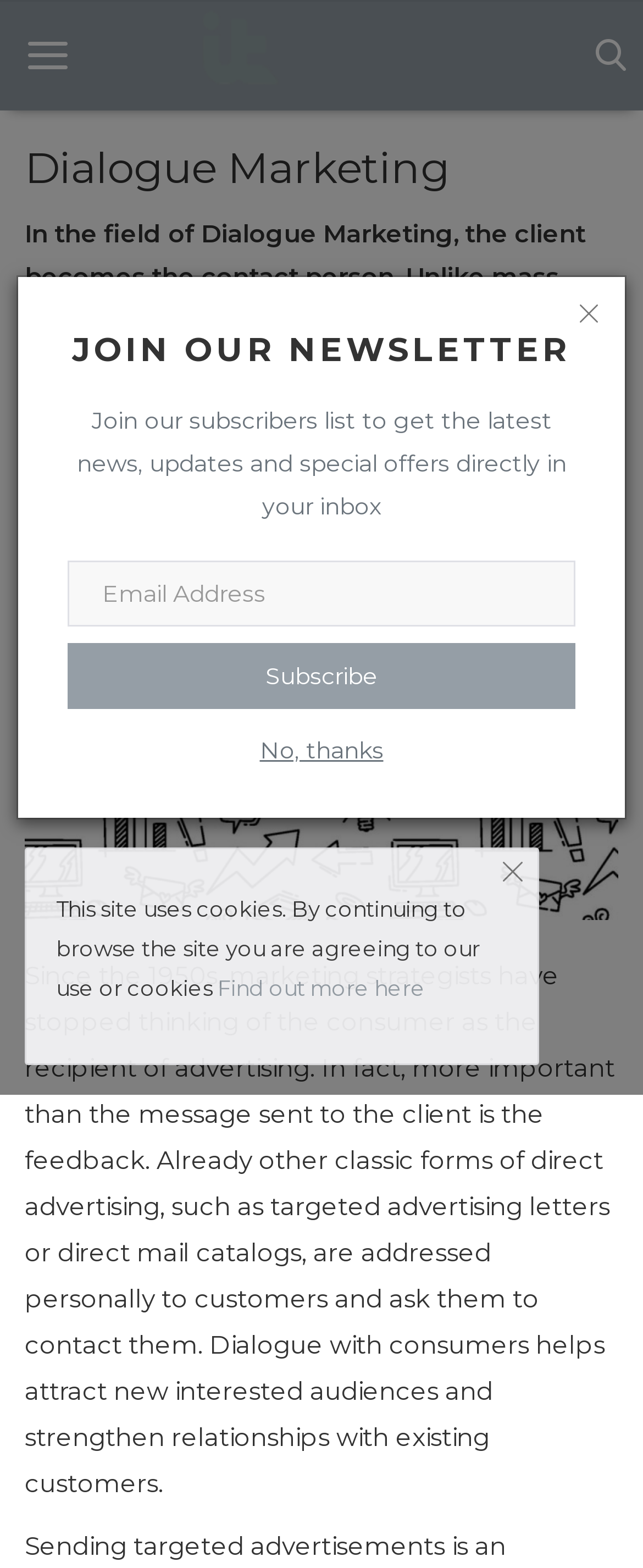From the element description: "parent_node: JOIN OUR NEWSLETTER", extract the bounding box coordinates of the UI element. The coordinates should be expressed as four float numbers between 0 and 1, in the order [left, top, right, bottom].

[0.872, 0.182, 0.959, 0.218]